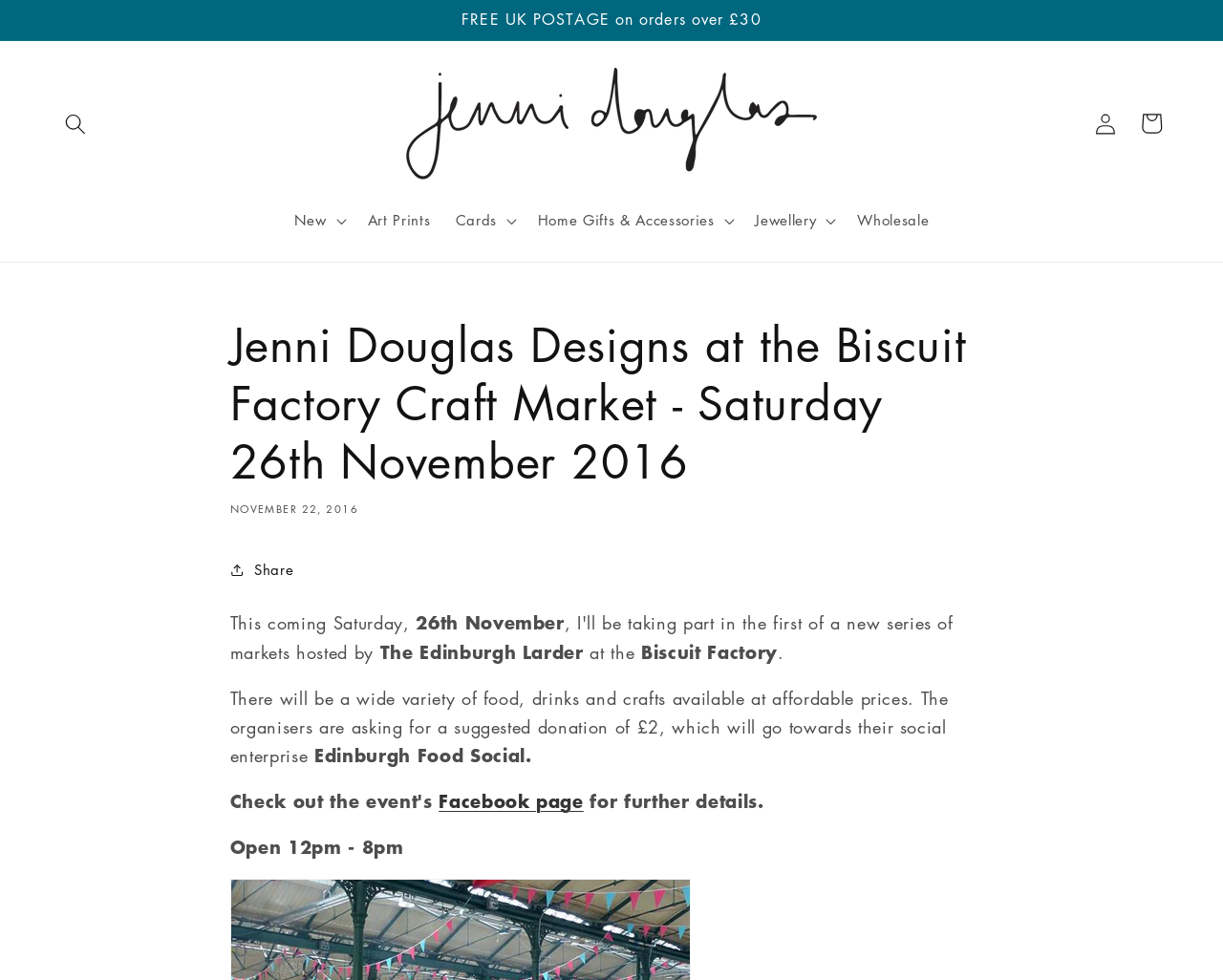Please look at the image and answer the question with a detailed explanation: What is the suggested donation for the event?

According to the webpage, the organisers are asking for a suggested donation of £2, which will go towards their social enterprise, as mentioned in the text 'The organisers are asking for a suggested donation of £2, which will go towards their social enterprise'.